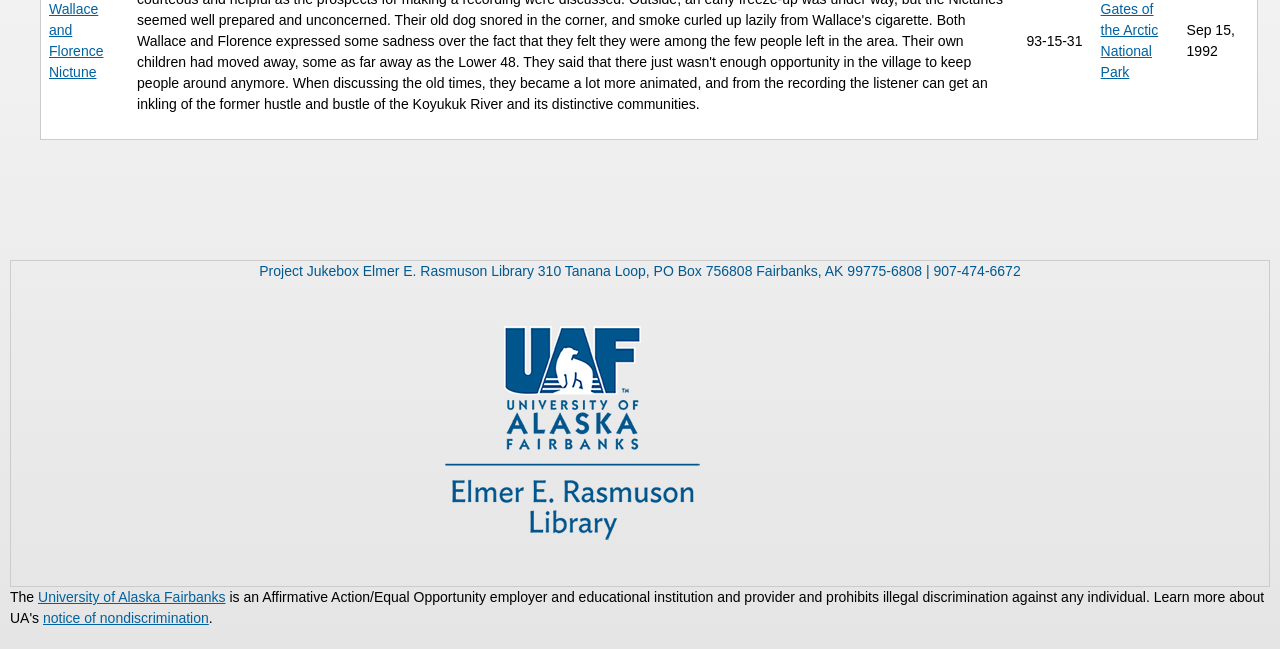Highlight the bounding box of the UI element that corresponds to this description: "Let's Get Cookin'".

None